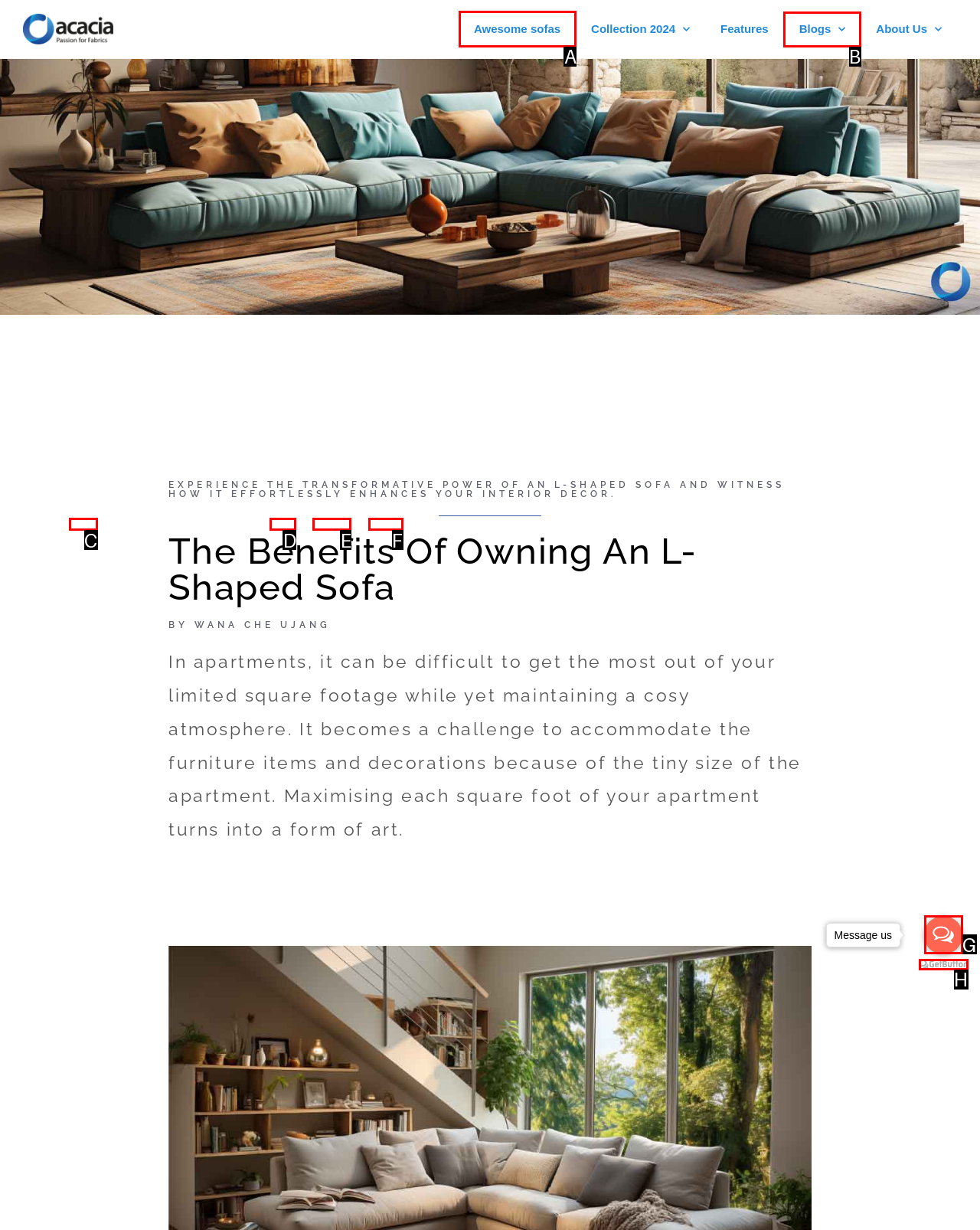Decide which HTML element to click to complete the task: Click on the 'Awesome sofas' link Provide the letter of the appropriate option.

A